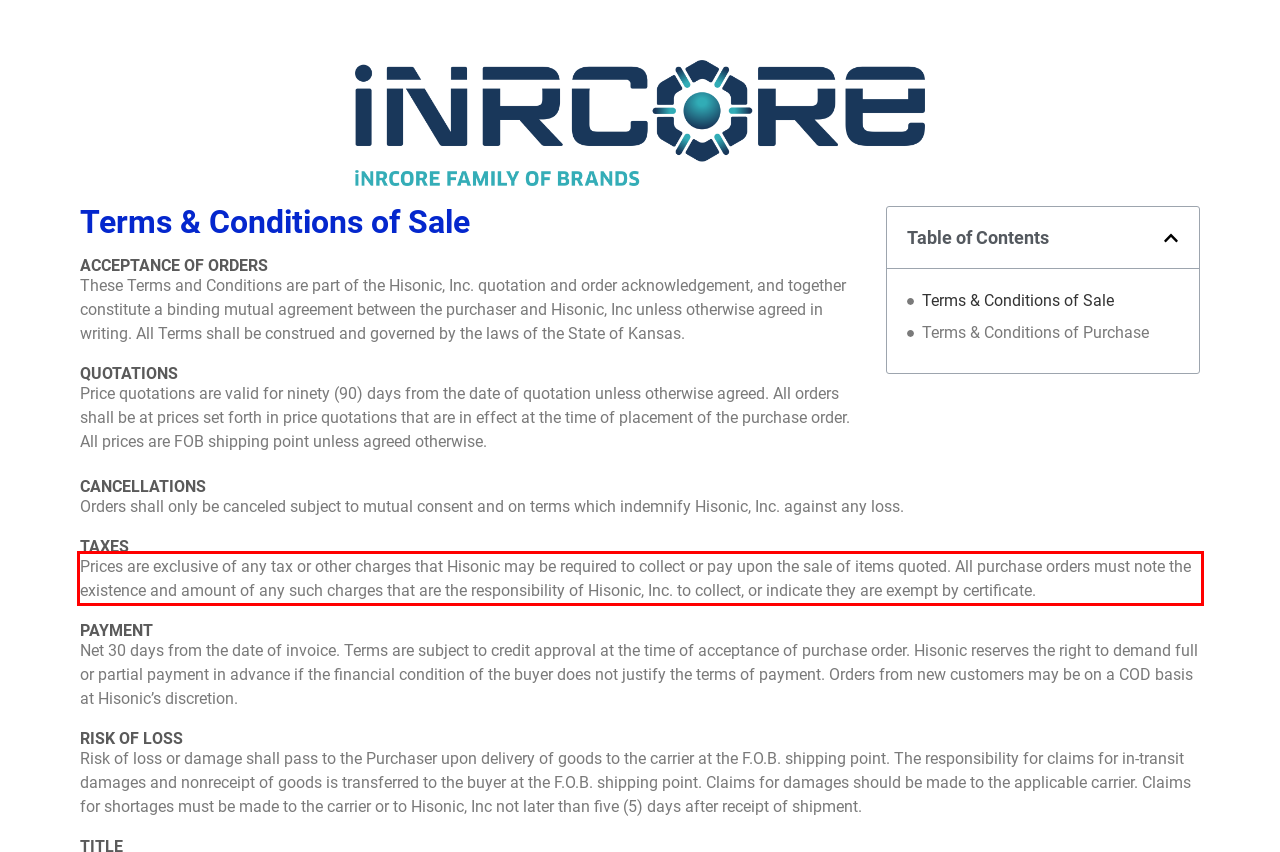Please examine the webpage screenshot and extract the text within the red bounding box using OCR.

Prices are exclusive of any tax or other charges that Hisonic may be required to collect or pay upon the sale of items quoted. All purchase orders must note the existence and amount of any such charges that are the responsibility of Hisonic, Inc. to collect, or indicate they are exempt by certificate.